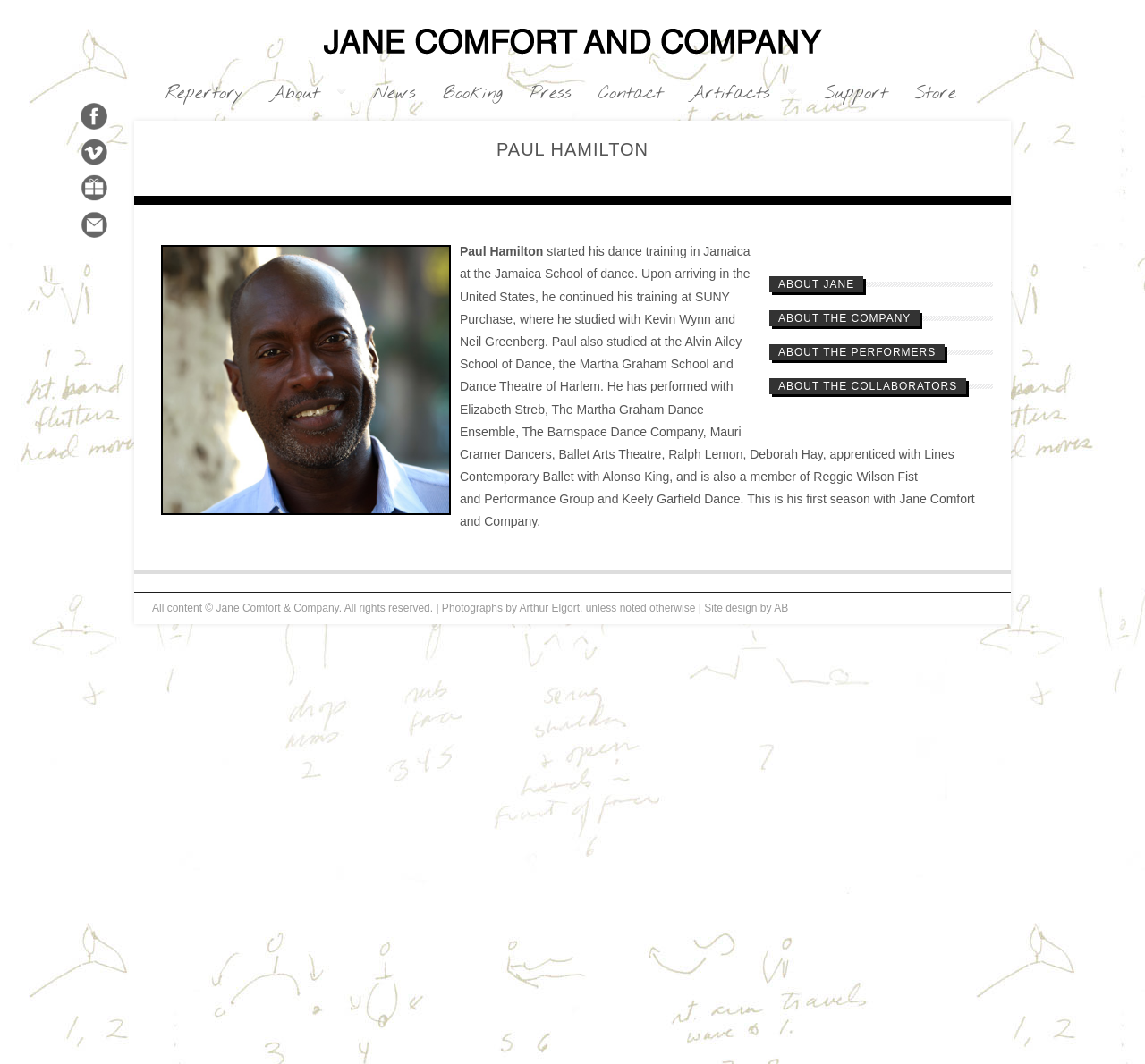How many social media links are there?
Provide a short answer using one word or a brief phrase based on the image.

3